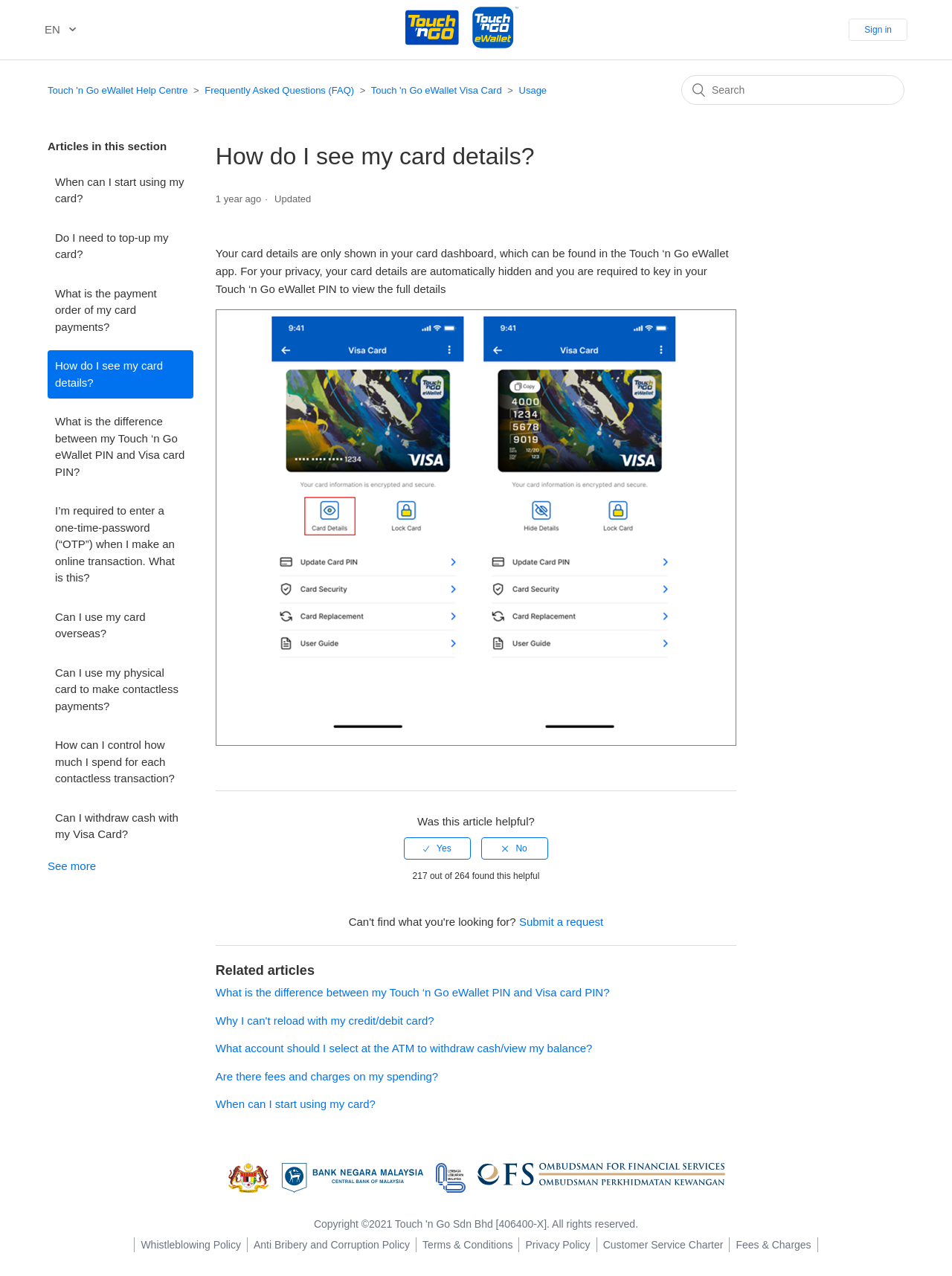Identify the bounding box coordinates of the section that should be clicked to achieve the task described: "Submit a request".

[0.545, 0.717, 0.634, 0.727]